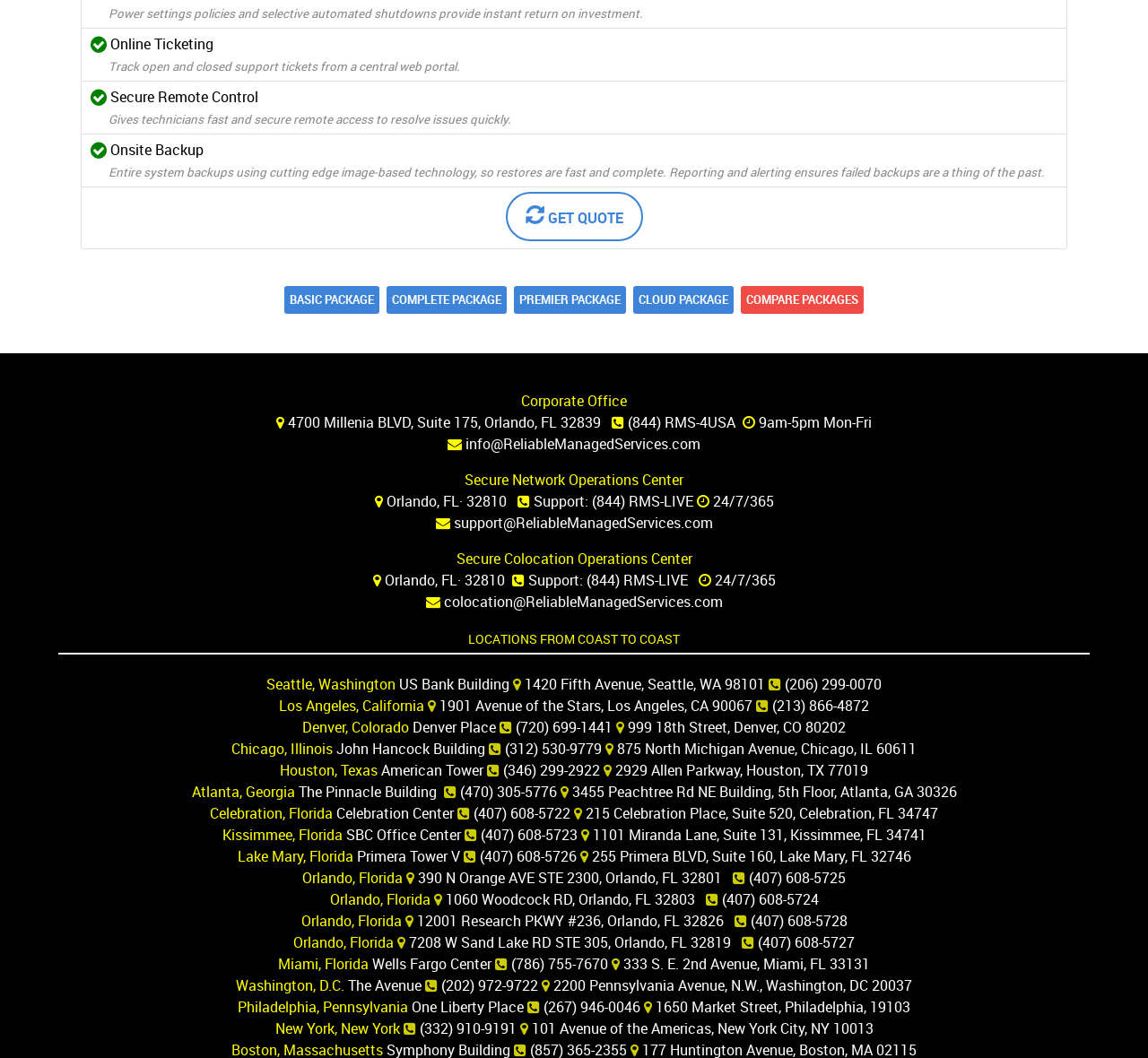Analyze the image and give a detailed response to the question:
What is the phone number for the Secure Network Operations Center?

I found the phone number by looking at the section that lists the company's locations and support information, and it is listed as the phone number for the Secure Network Operations Center.